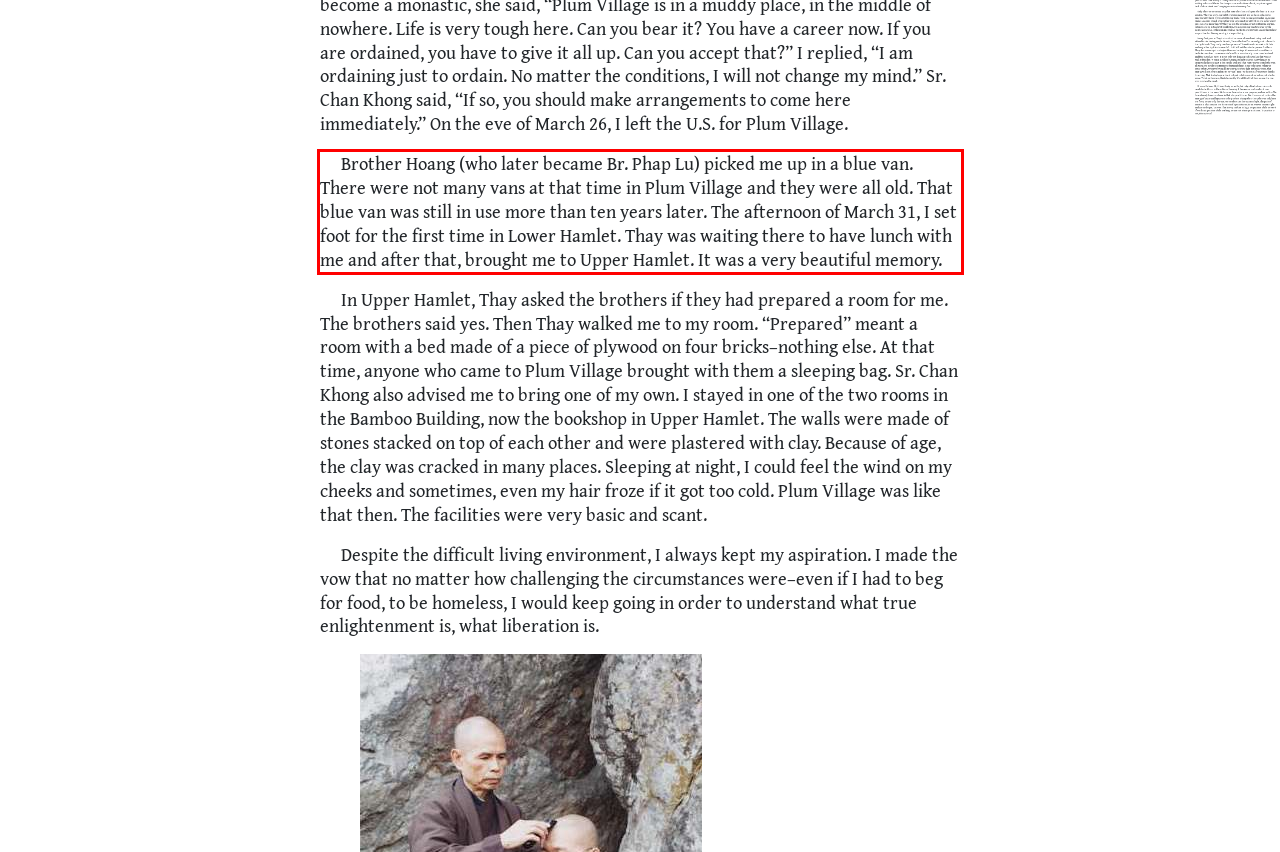Observe the screenshot of the webpage that includes a red rectangle bounding box. Conduct OCR on the content inside this red bounding box and generate the text.

Brother Hoang (who later became Br. Phap Lu) picked me up in a blue van. There were not many vans at that time in Plum Village and they were all old. That blue van was still in use more than ten years later. The afternoon of March 31, I set foot for the first time in Lower Hamlet. Thay was waiting there to have lunch with me and after that, brought me to Upper Hamlet. It was a very beautiful memory.